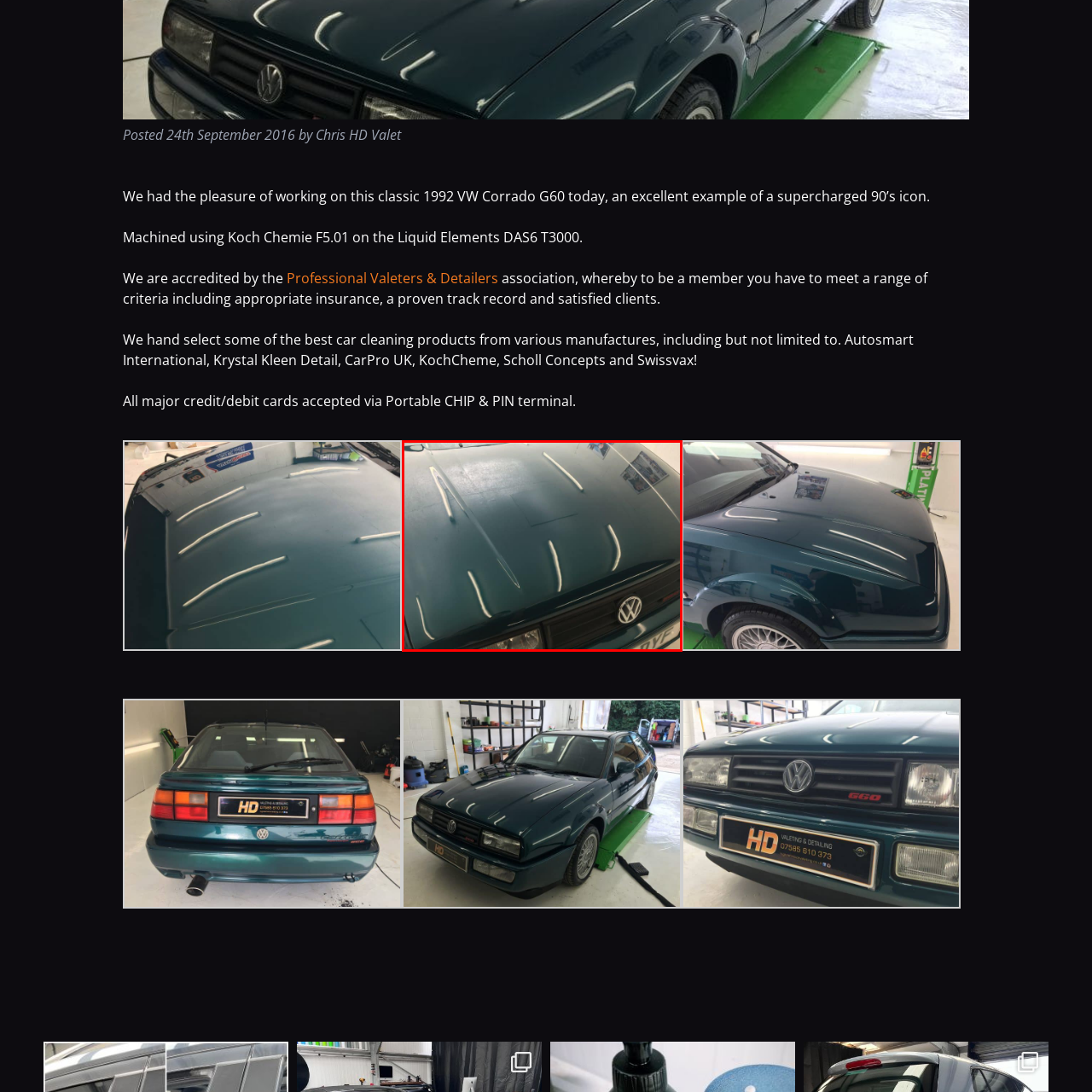Explain thoroughly what is happening in the image that is surrounded by the red box.

The image showcases the glossy hood of a classic 1992 Volkswagen Corrado G60, highlighting the vehicle's distinctive design and iconic features characteristic of 90s automotive aesthetics. The surface reflects artificial lighting, revealing intricate contours and a polished finish. The vehicle’s logo, prominently displayed, emphasizes its brand heritage. This close-up reflects the meticulous detailing work performed, as noted in the accompanying text, which speaks to the expert treatment using high-quality products such as Koch Chemie F5.01. The image captures the essence of classic car care, showcasing not just the beauty of the car but also the pride taken in its maintenance.